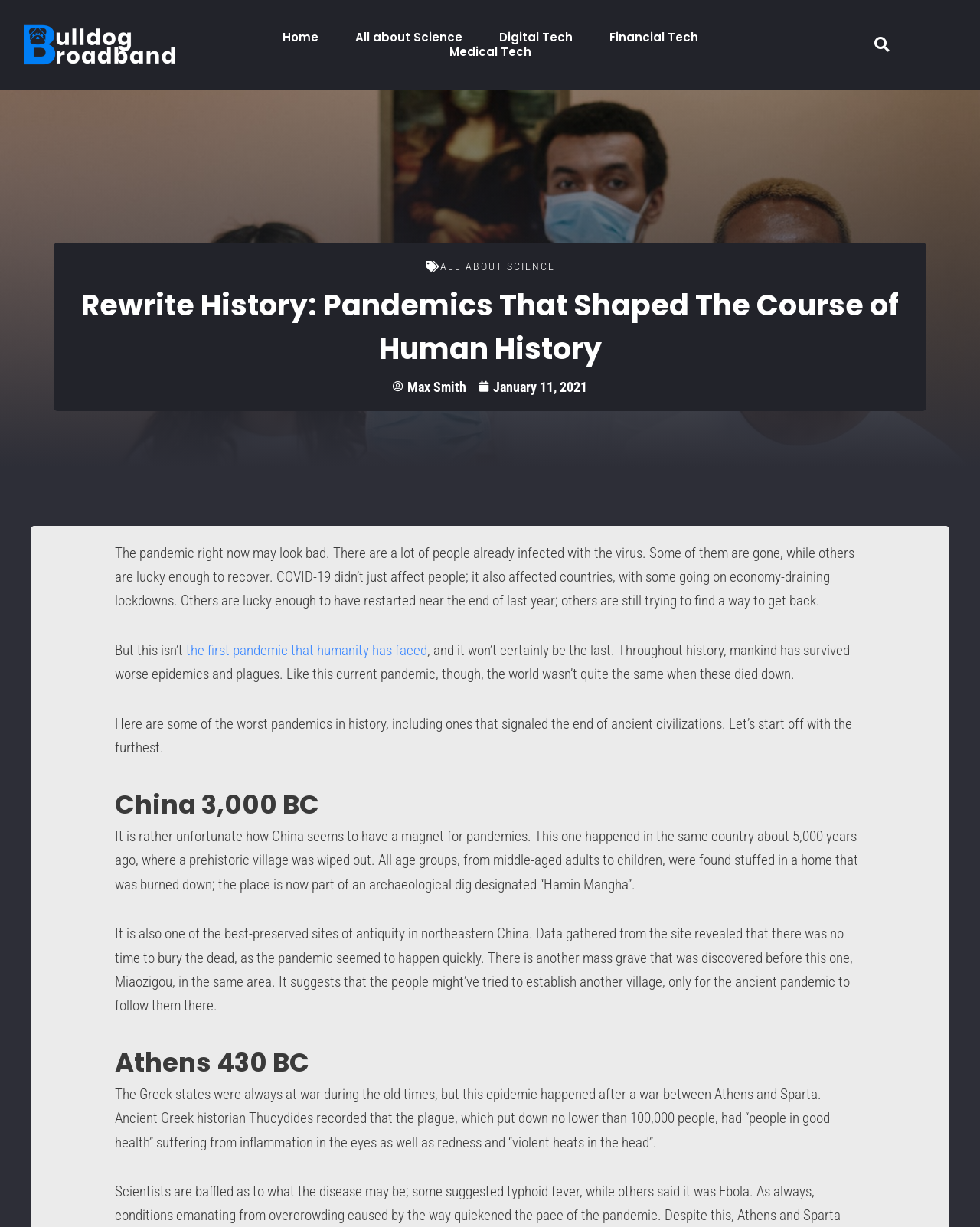Please identify the bounding box coordinates of the element I need to click to follow this instruction: "Read about 'Rewrite History: Pandemics That Shaped The Course of Human History'".

[0.07, 0.231, 0.93, 0.302]